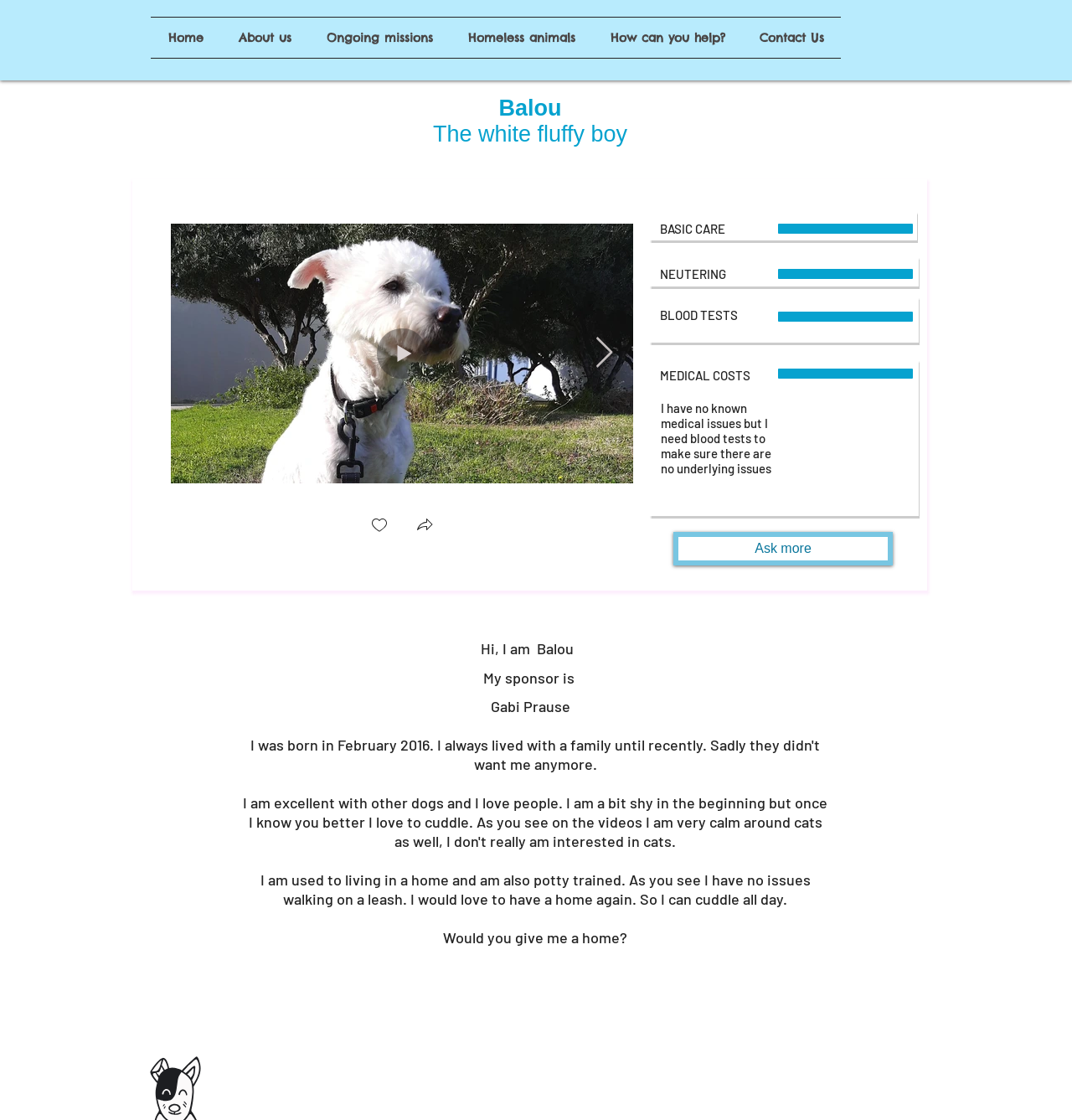Locate the bounding box coordinates of the UI element described by: "Ask more". The bounding box coordinates should consist of four float numbers between 0 and 1, i.e., [left, top, right, bottom].

[0.628, 0.475, 0.833, 0.505]